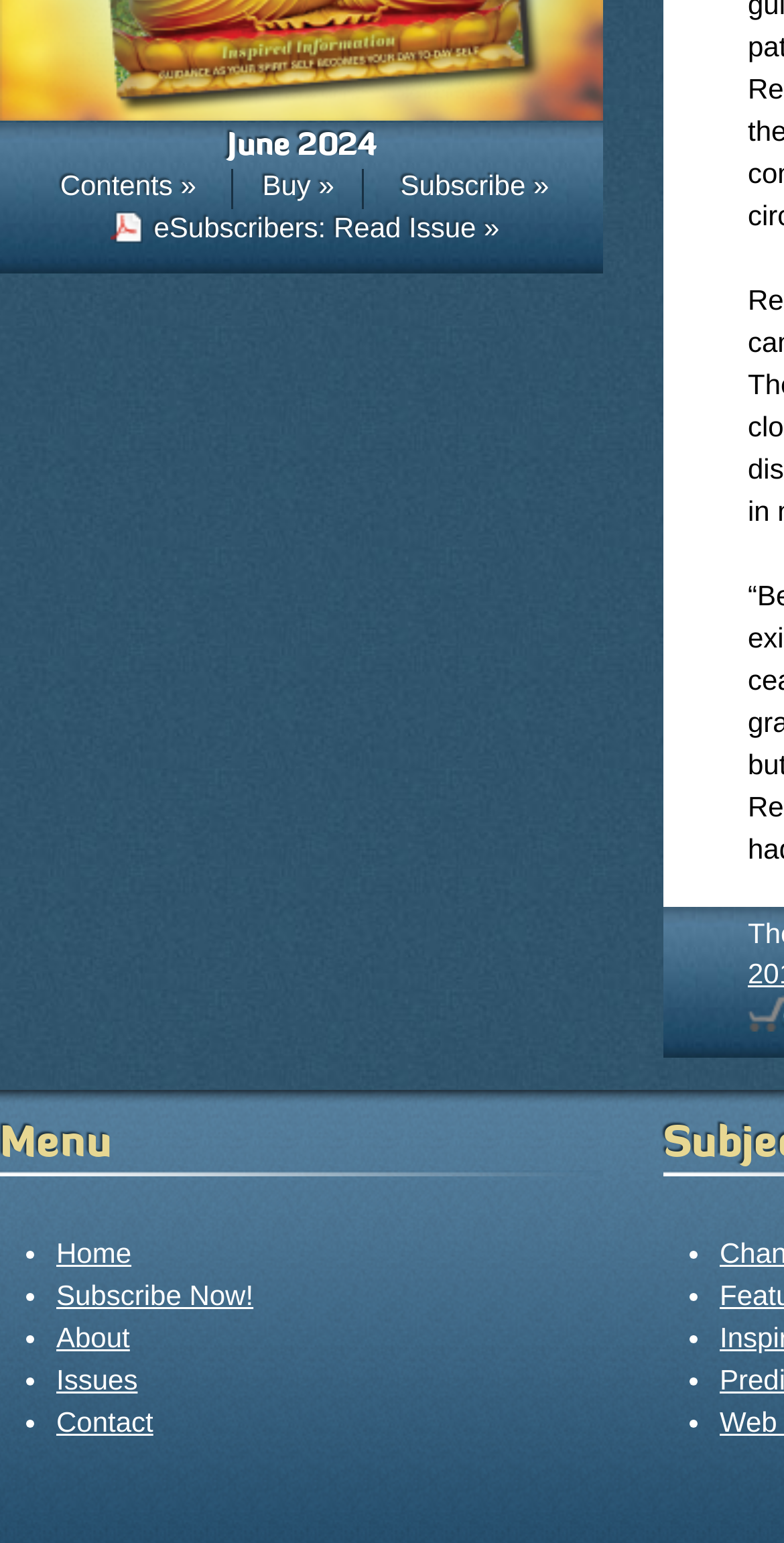Predict the bounding box of the UI element that fits this description: "Subscribe Now!".

[0.072, 0.829, 0.323, 0.85]